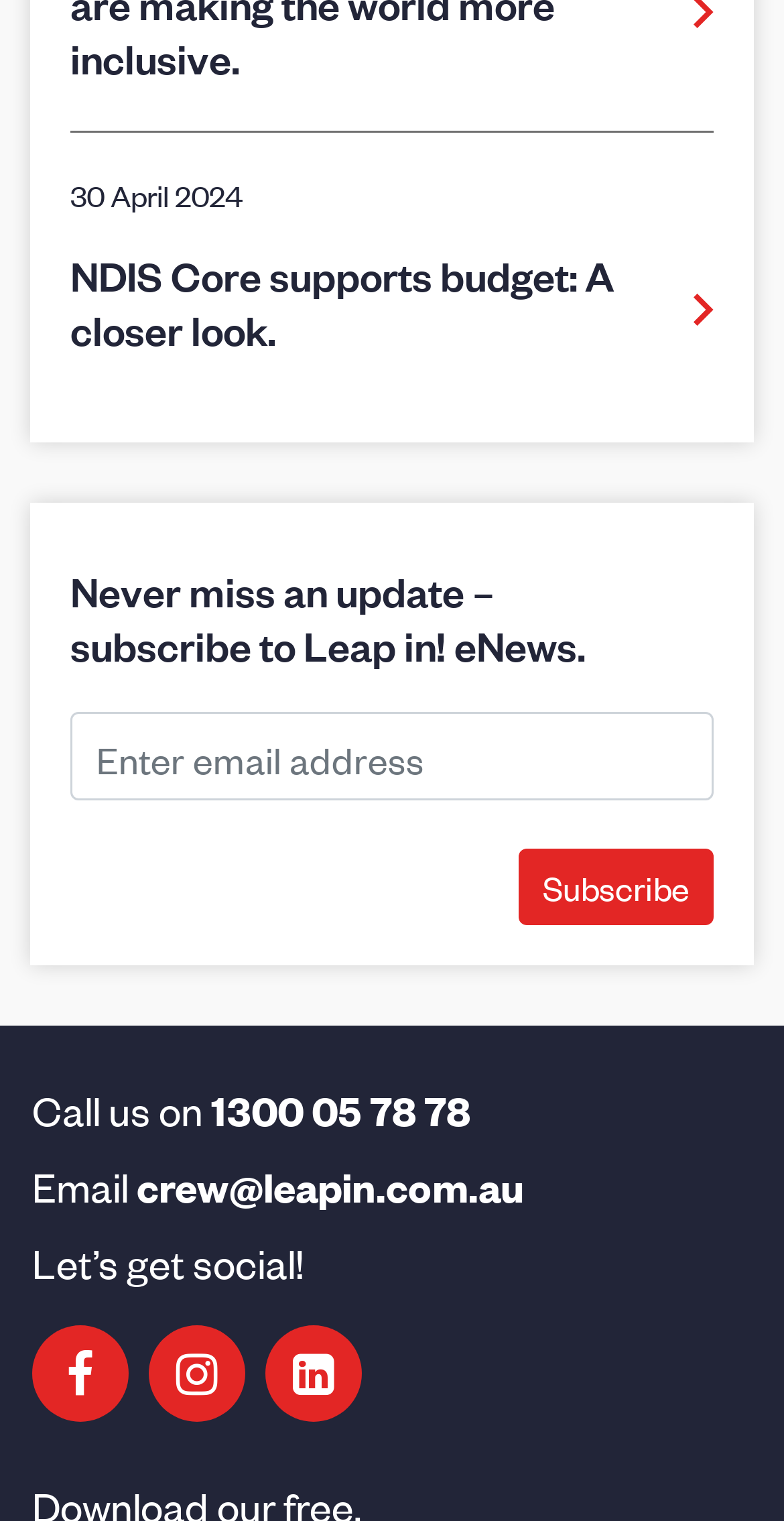What is the name of the newsletter?
Please utilize the information in the image to give a detailed response to the question.

The webpage mentions a newsletter called 'Leap in! eNews', which can be subscribed to by entering an email address and clicking the 'Subscribe' button.